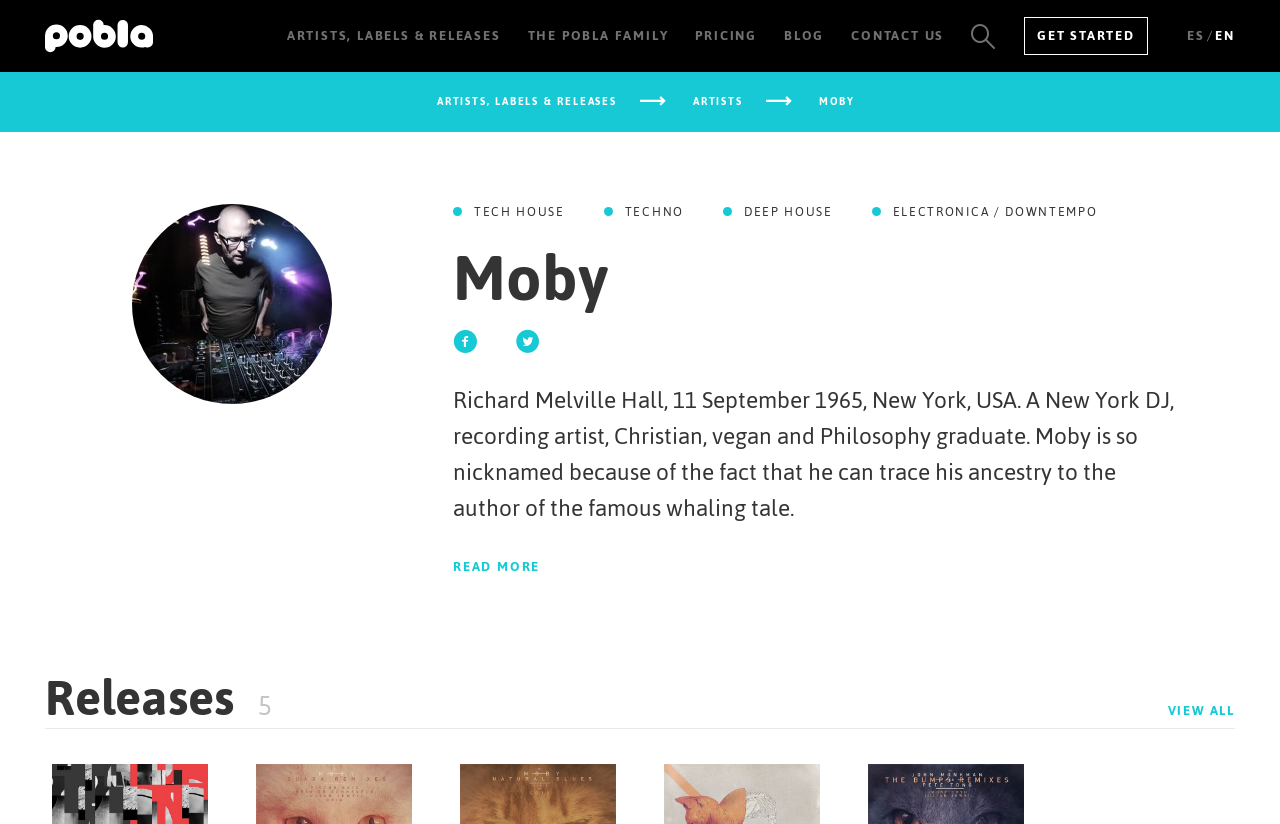Using the description "See all results", predict the bounding box of the relevant HTML element.

[0.84, 0.138, 0.973, 0.182]